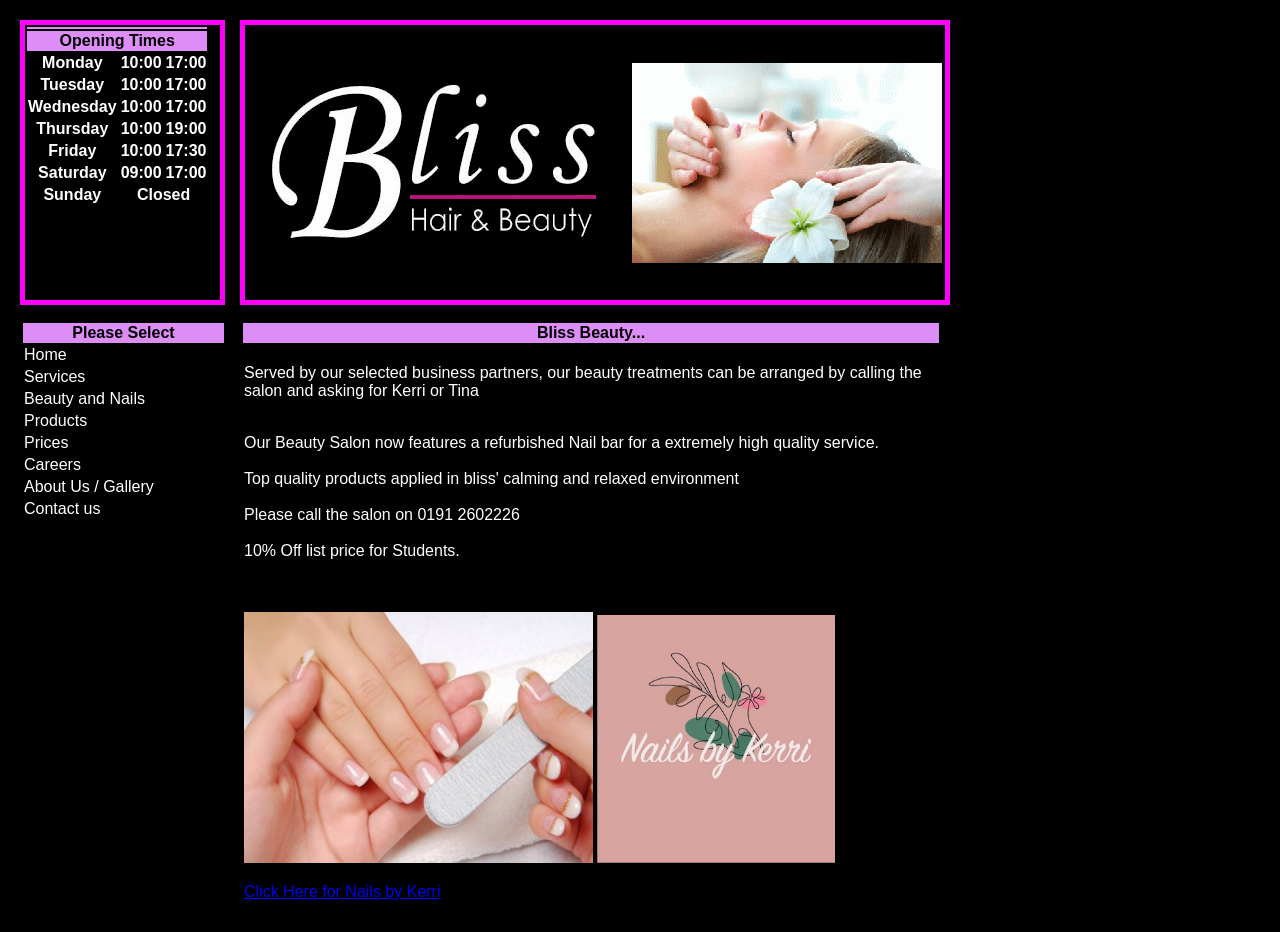Please identify the bounding box coordinates of where to click in order to follow the instruction: "View Home page".

[0.019, 0.371, 0.052, 0.389]